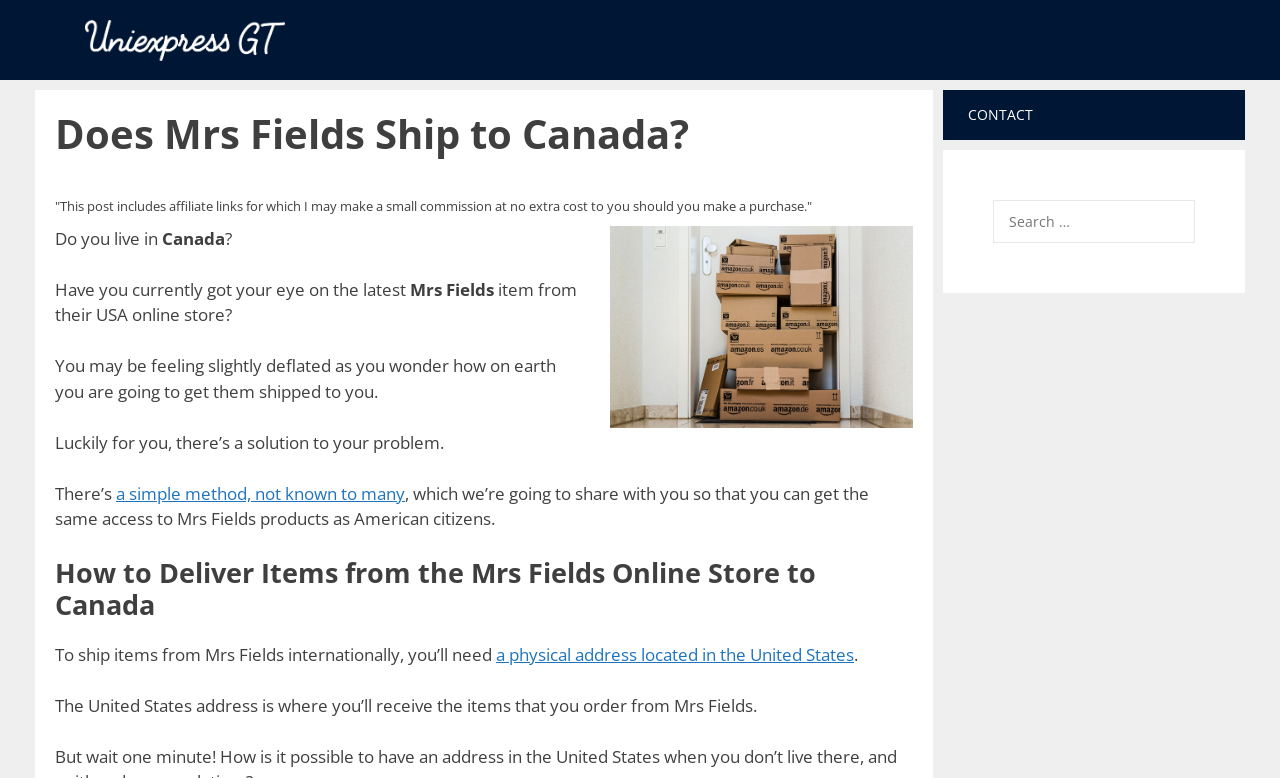What is the image on the webpage depicting?
Please respond to the question with a detailed and informative answer.

The image on the webpage is showing boxes being delivered to a doorstep, which is likely meant to illustrate the concept of receiving packages from Mrs Fields in Canada.